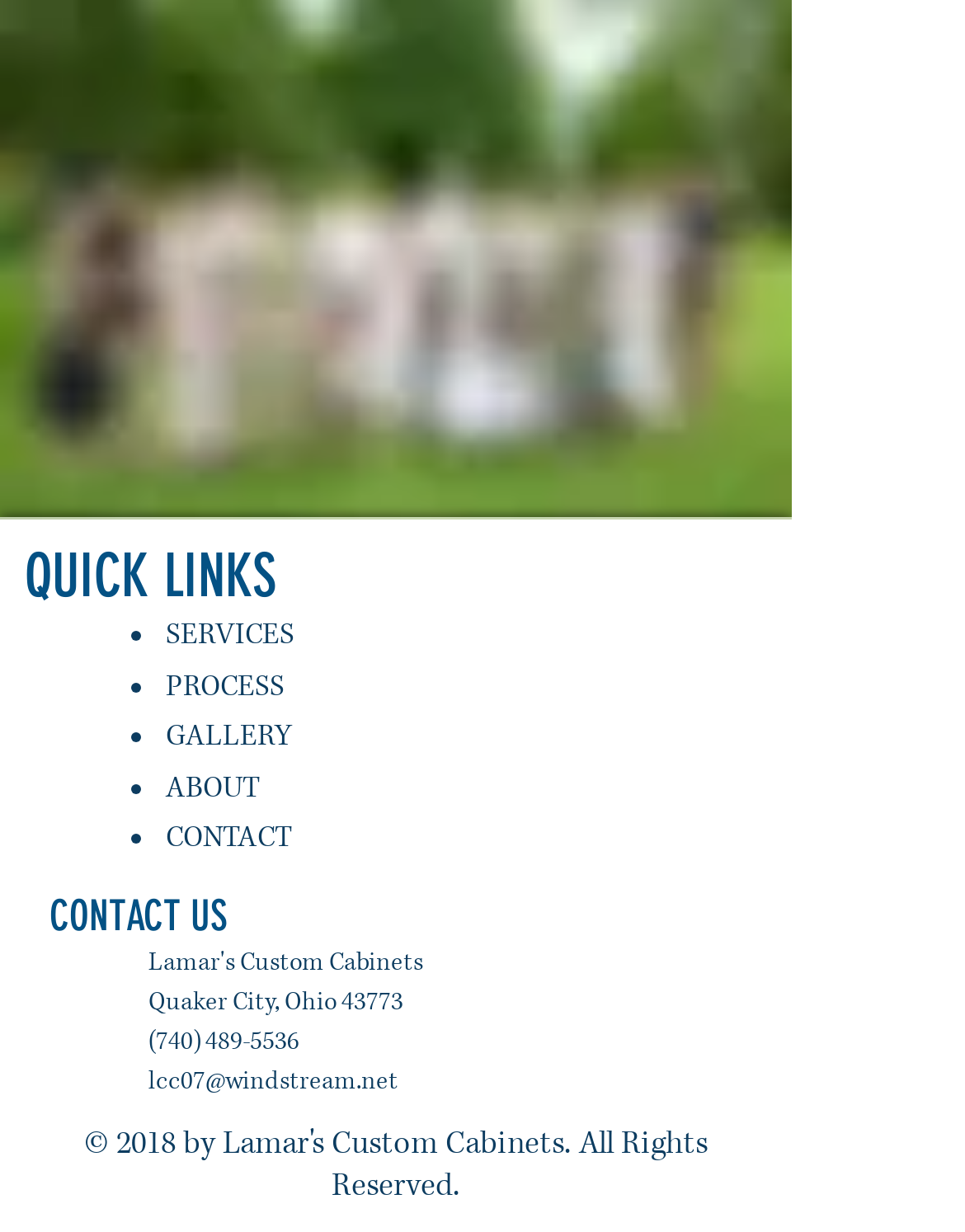What is the city and state of the contact address?
Look at the screenshot and give a one-word or phrase answer.

Quaker City, Ohio